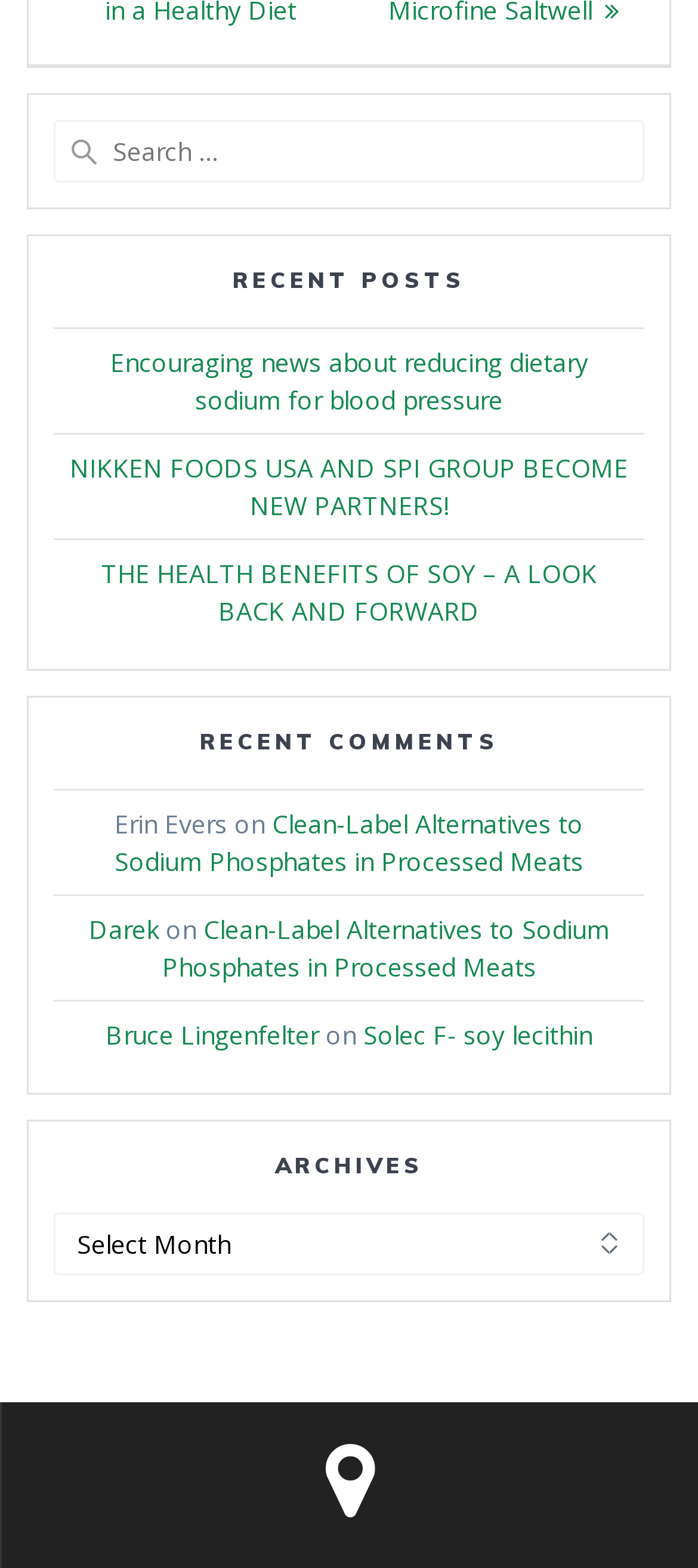From the element description Solec F- soy lecithin, predict the bounding box coordinates of the UI element. The coordinates must be specified in the format (top-left x, top-left y, bottom-right x, bottom-right y) and should be within the 0 to 1 range.

[0.521, 0.649, 0.849, 0.671]